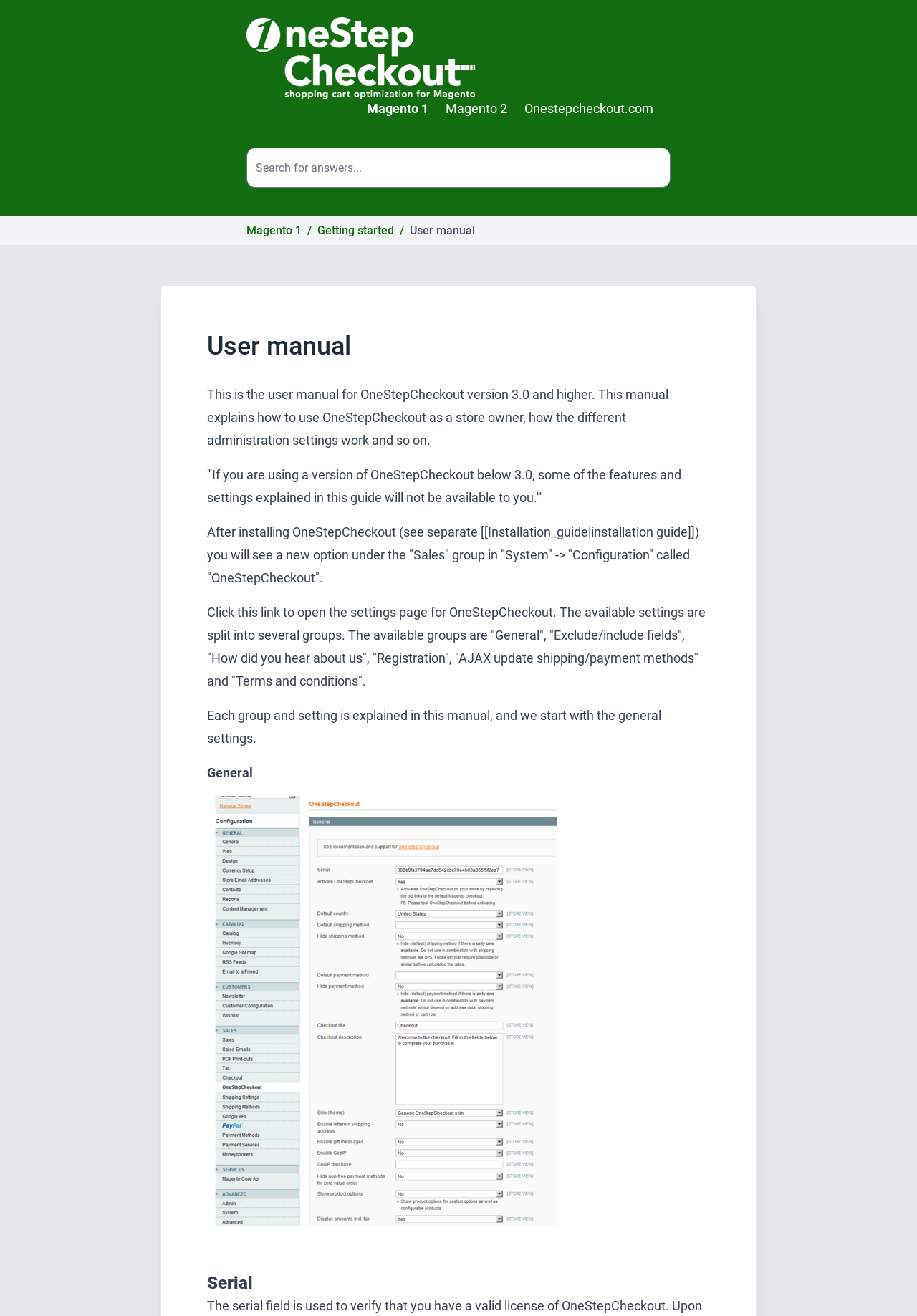Give a complete and precise description of the webpage's appearance.

The webpage is a user manual for OneStepCheckout, a Magento plugin. At the top, there is a logo of OneStepCheckout, which is an image with a link to the plugin's homepage. Below the logo, there are three menu items: Magento 1, Magento 2, and Onestepcheckout.com. 

To the right of the logo, there is a search bar with a textbox where users can input their search queries. 

Below the search bar, there is a navigation breadcrumb that shows the current page's location in the website's hierarchy. The breadcrumb consists of links to Magento 1, Getting started, and the current page, User manual. 

The main content of the page is divided into sections. The first section is an introduction to the user manual, explaining that it is for OneStepCheckout version 3.0 and higher. 

The following sections provide instructions on how to use the plugin, including how to access the settings page, and explanations of the different settings groups, such as General, Exclude/include fields, and Terms and conditions. 

There is an image on the page, but its content is not described. 

Finally, there is a section titled "Serial" at the bottom of the page.